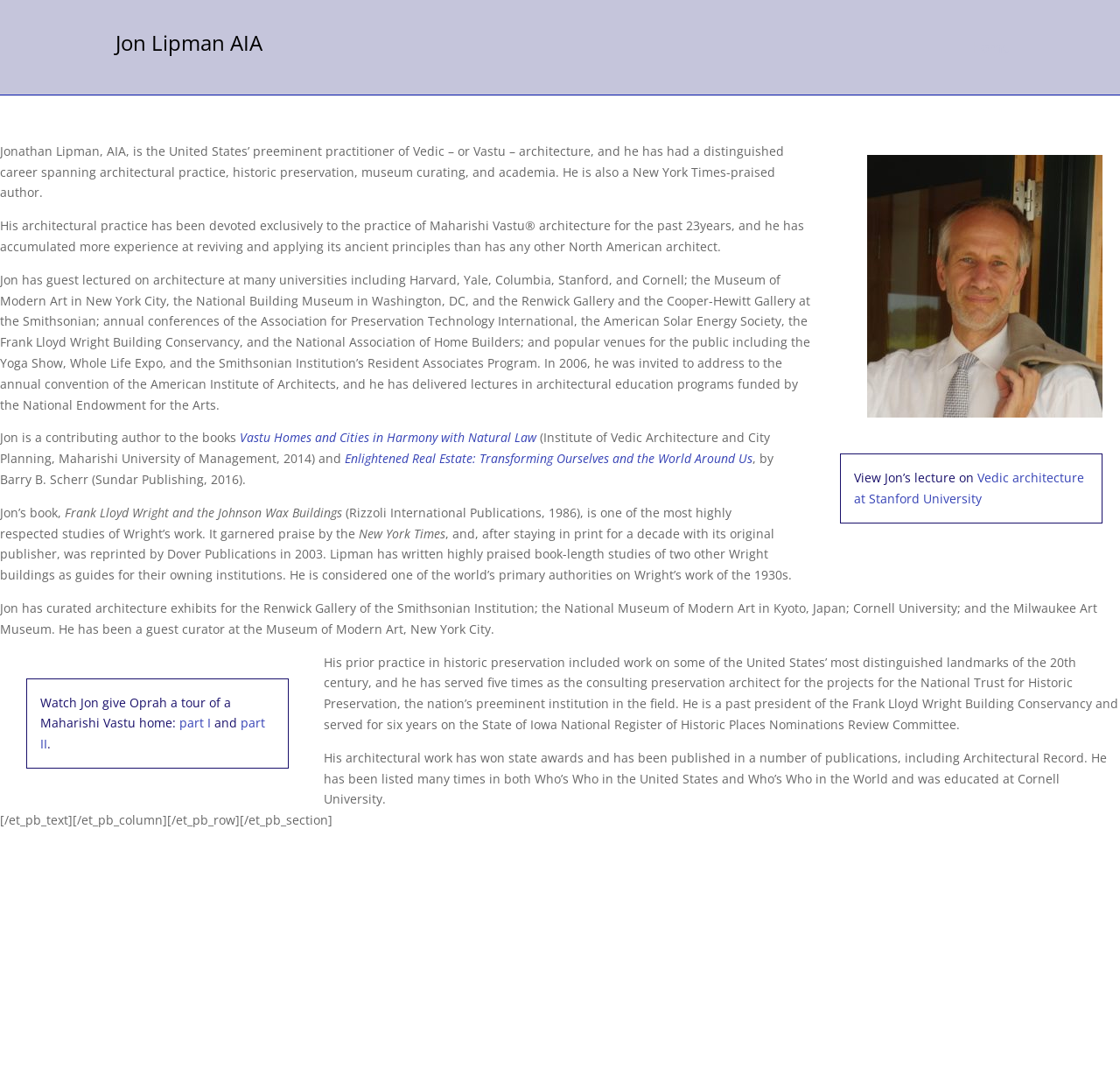Describe all visible elements and their arrangement on the webpage.

This webpage is about Jon Lipman, an American architect, and his professional background. At the top of the page, there is a link to "Home" on the right side, and a search bar on the top left corner. Below the search bar, there is a brief introduction to Jon Lipman, describing him as a preeminent practitioner of Vedic architecture.

The main content of the page is divided into several sections. The first section describes Jon's architectural practice, which has been devoted exclusively to Maharishi Vastu architecture for over 23 years. This section also mentions his experience in reviving and applying ancient principles of Vastu architecture.

The next section lists Jon's academic and professional achievements, including his guest lectures at various universities and institutions, such as Harvard, Yale, and the Museum of Modern Art. He has also delivered lectures at conferences and popular venues.

Following this, there is a section that mentions Jon's published works, including a lecture on Vedic architecture at Stanford University, and his contributions to several books on Vastu architecture and real estate. His book, "Frank Lloyd Wright and the Johnson Wax Buildings", is highlighted as a highly respected study of Wright's work.

The page also mentions Jon's experience in curating architecture exhibits for various institutions, including the Smithsonian Institution and the Museum of Modern Art. Additionally, there is a link to a video of Jon giving Oprah a tour of a Maharishi Vastu home.

The final section of the page describes Jon's prior practice in historic preservation, including his work on distinguished landmarks of the 20th century. It also mentions his awards and publications, as well as his education at Cornell University.